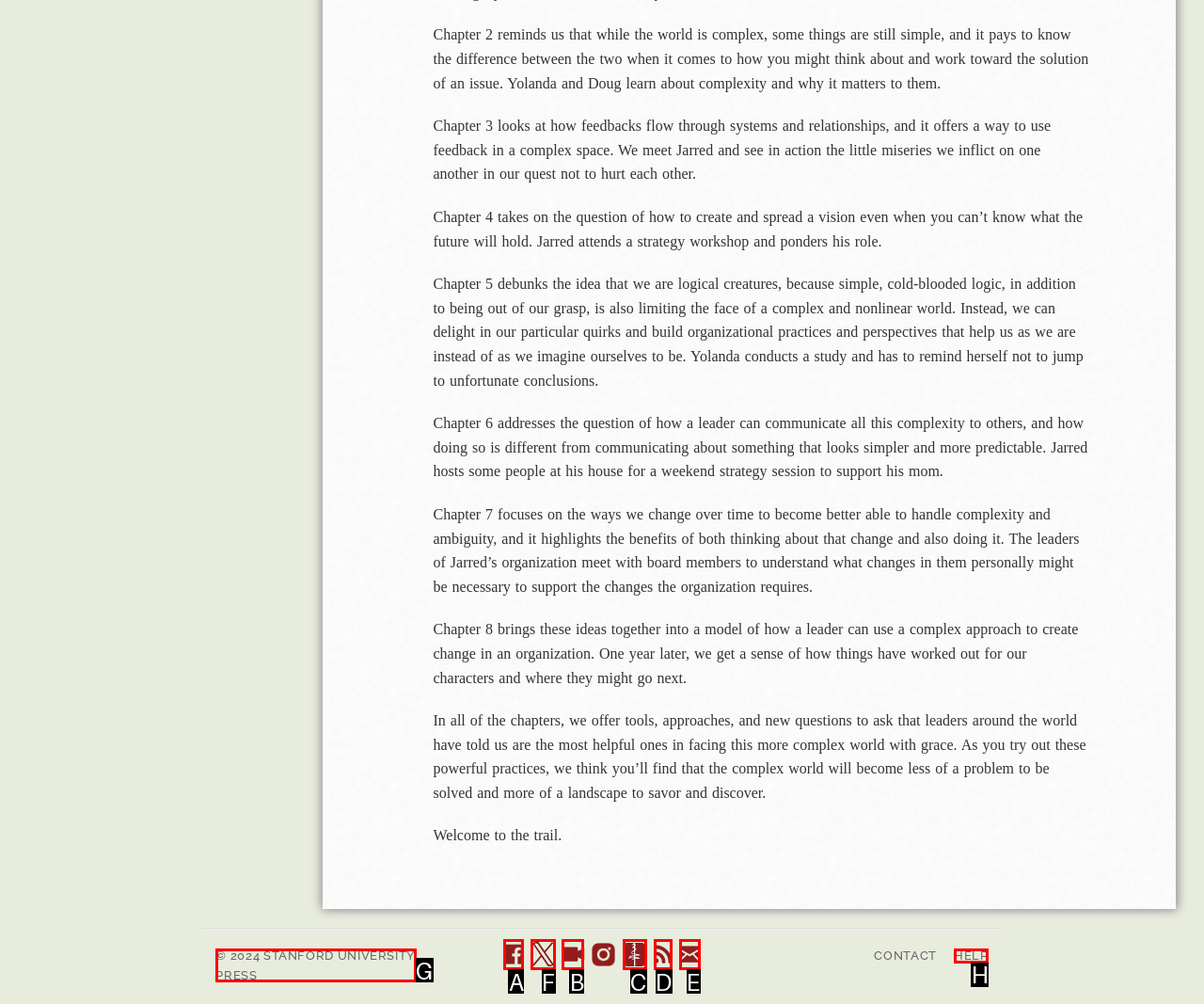Select the correct option from the given choices to perform this task: Click the link to join the conversation on X.. Provide the letter of that option.

F